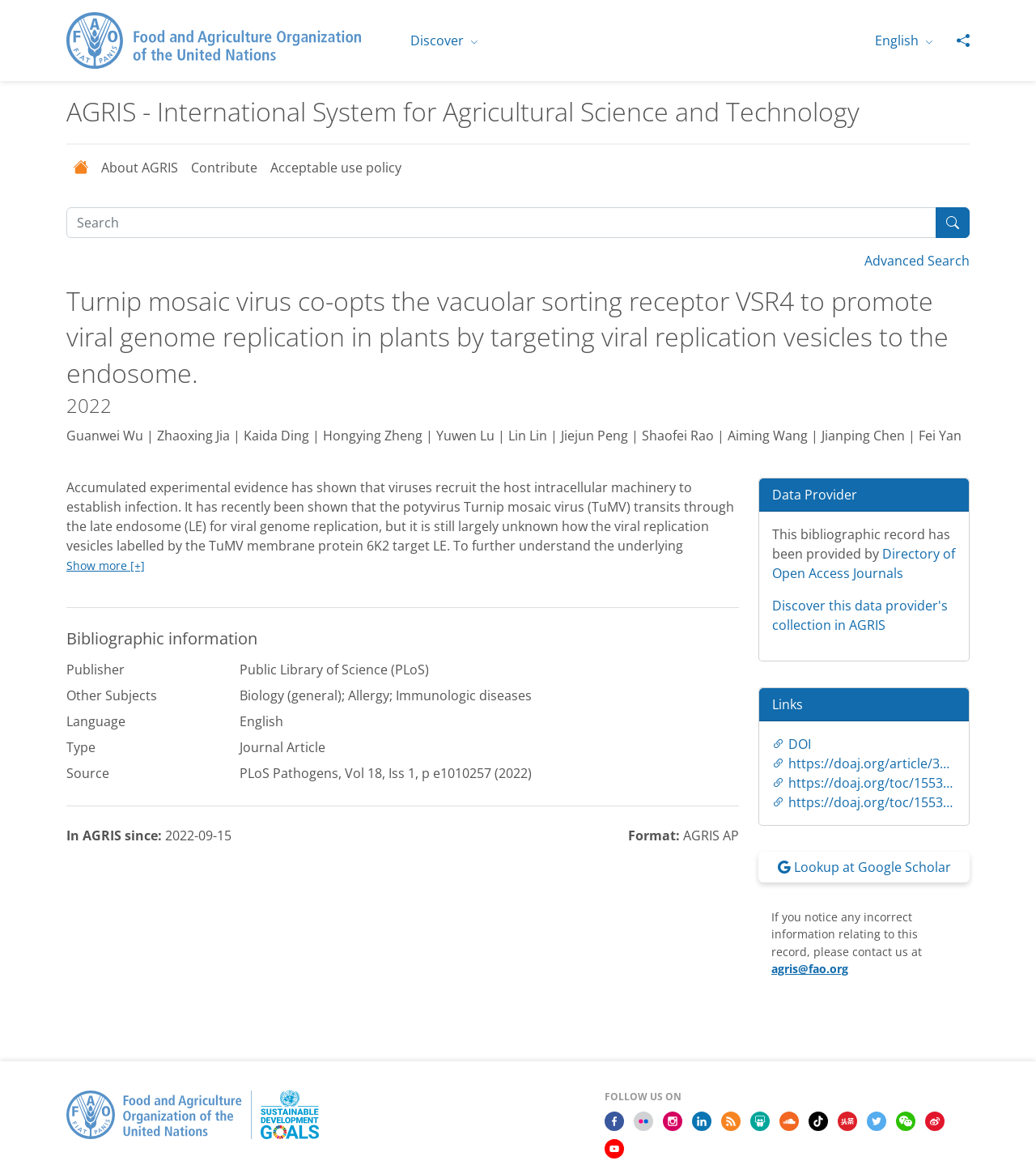Can you find the bounding box coordinates for the element to click on to achieve the instruction: "View advanced search options"?

[0.834, 0.215, 0.936, 0.232]